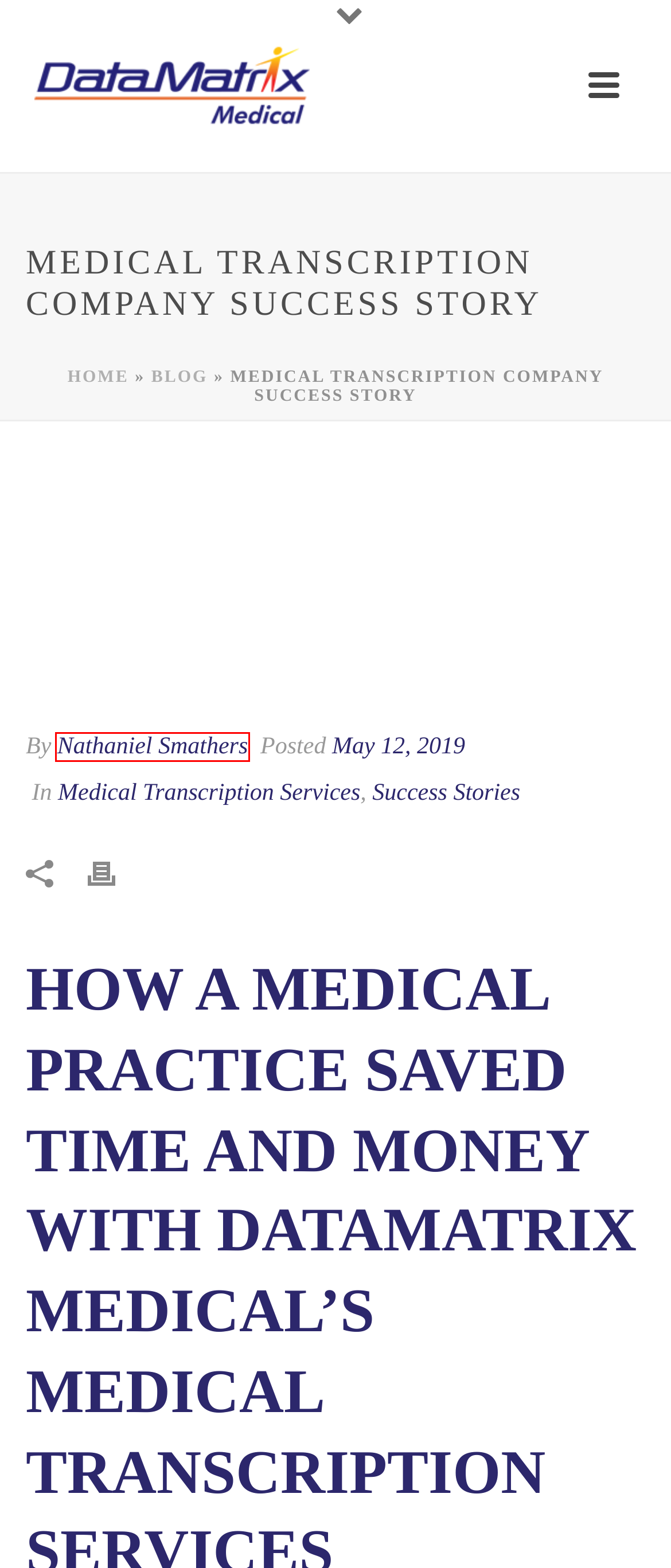Examine the screenshot of a webpage featuring a red bounding box and identify the best matching webpage description for the new page that results from clicking the element within the box. Here are the options:
A. HIPAA Compliance and EMR | DataMatrix Medical
B. Sitemap - DataMatrix Medical
C. 8 Signs Your Documents Are Being Mismanaged
D. Nathaniel Smathers - VP of Marketing
E. Virtual Medical Scribes, Prior Authorizations, & Transcription
F. The Breakroom | A Blog for Physicians and Medical Professionals
G. Blending EHR Medical Transcription Services
H. Book a Demo with DataMatrix Medical Risk-Free

D